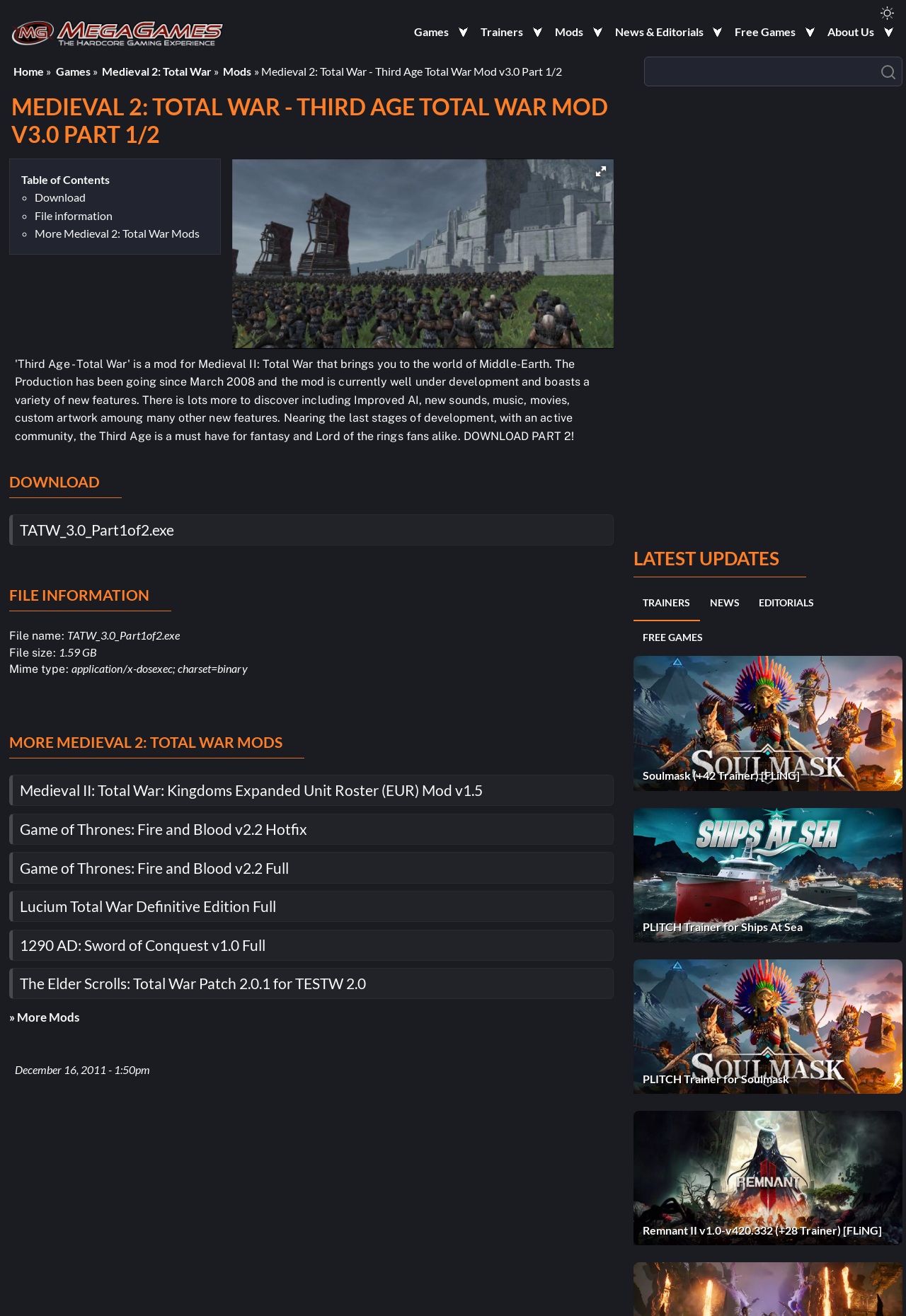What is the name of the mod?
Using the image as a reference, give an elaborate response to the question.

The name of the mod can be found in the heading 'MEDIEVAL 2: TOTAL WAR - THIRD AGE TOTAL WAR MOD V3.0 PART 1/2' and also in the link 'Medieval 2: Total War - Third Age Total War Mod v3.0 Part 1/2'.